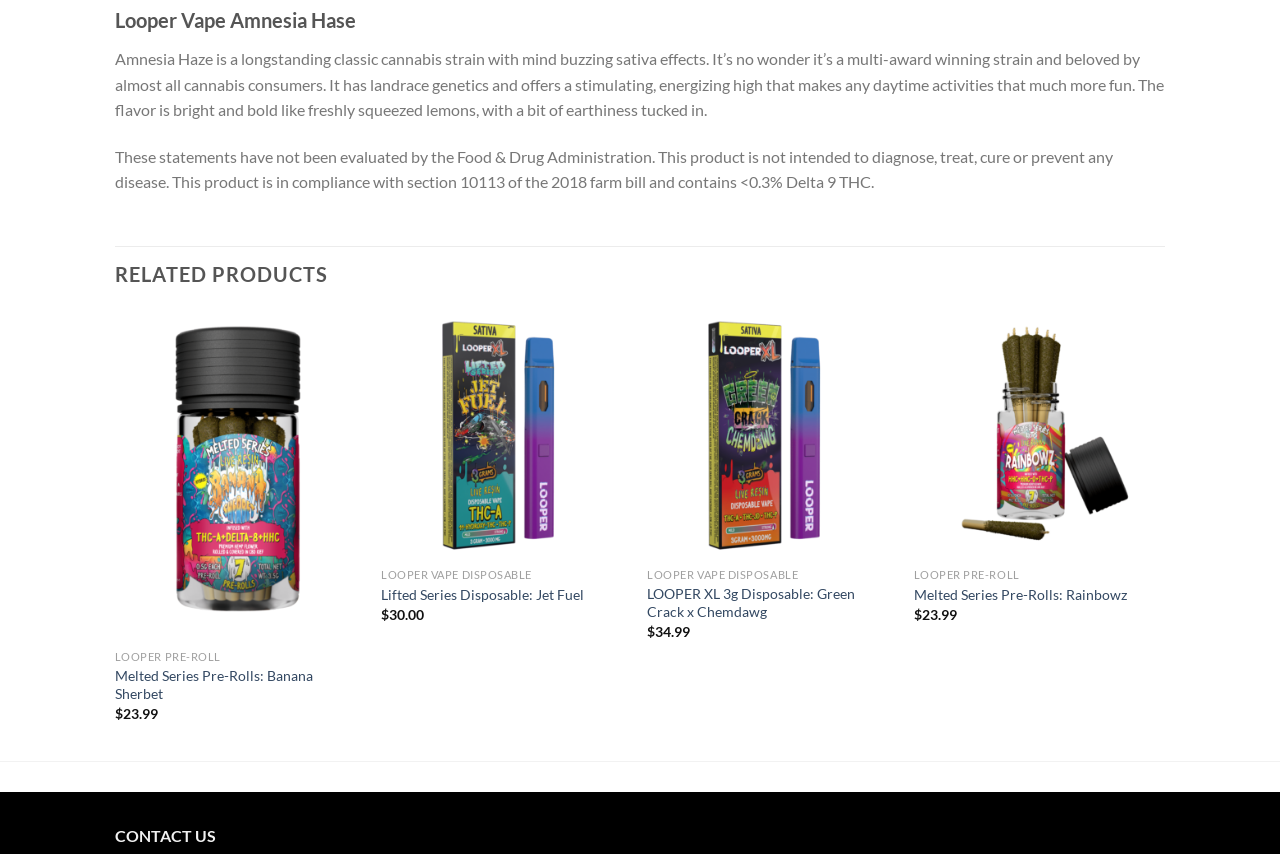Please identify the bounding box coordinates of the clickable region that I should interact with to perform the following instruction: "View Looper 7 Pre-Rolls product". The coordinates should be expressed as four float numbers between 0 and 1, i.e., [left, top, right, bottom].

[0.09, 0.364, 0.282, 0.749]